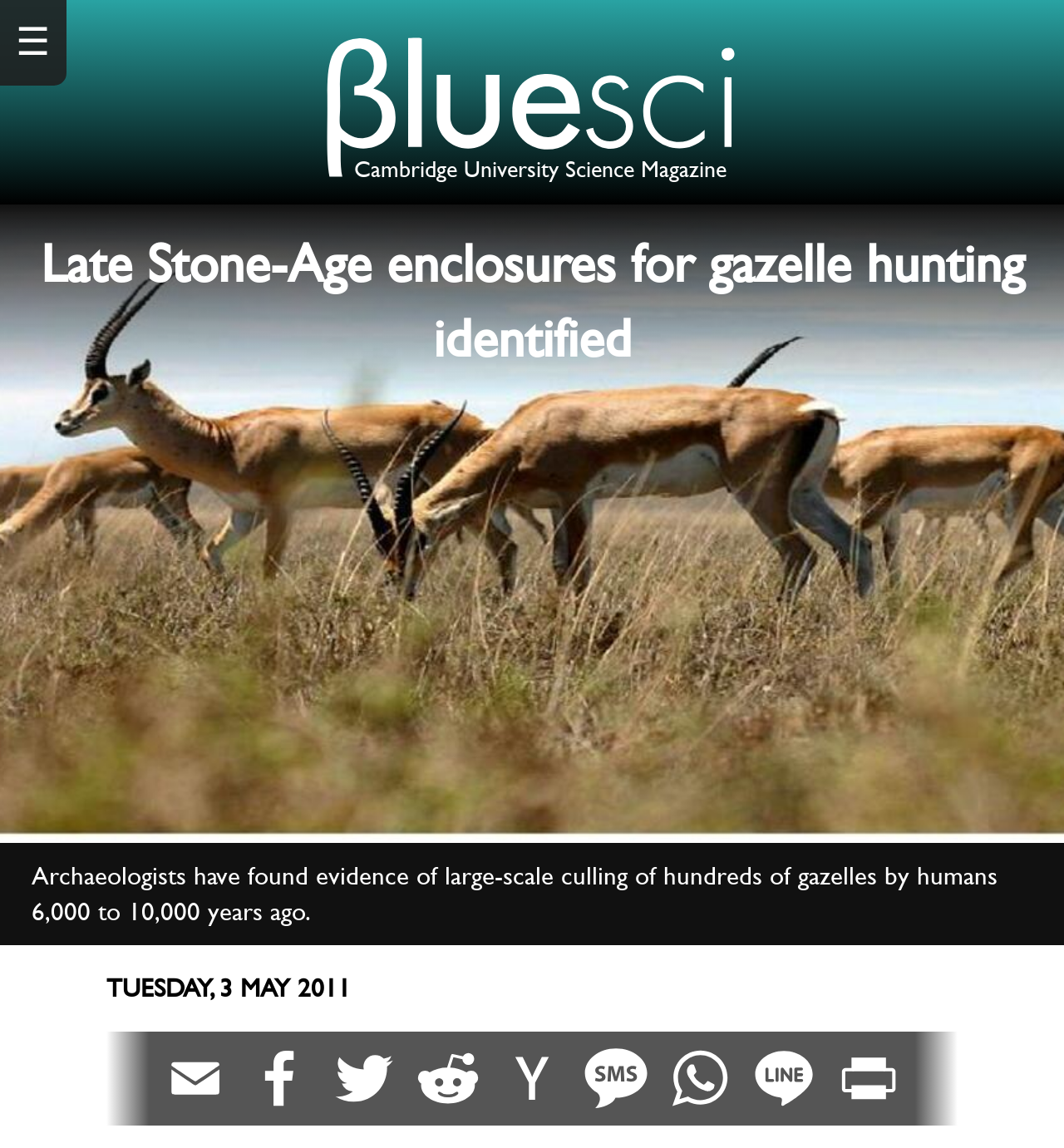Using the given element description, provide the bounding box coordinates (top-left x, top-left y, bottom-right x, bottom-right y) for the corresponding UI element in the screenshot: ⇧ Scroll to top.

[0.839, 0.775, 0.95, 0.881]